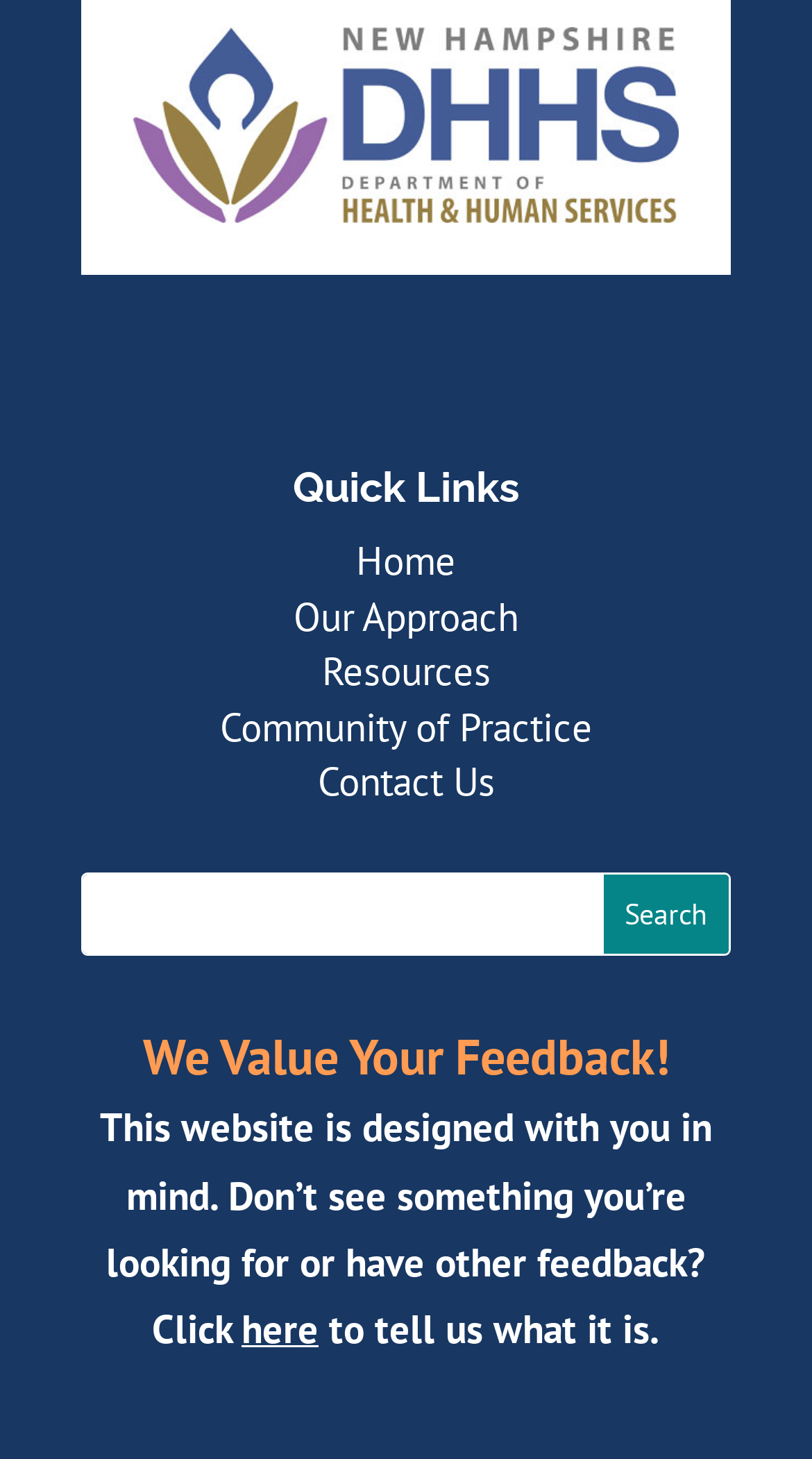What can users do if they don't see something they're looking for?
Please provide a single word or phrase as your answer based on the screenshot.

Click 'here'